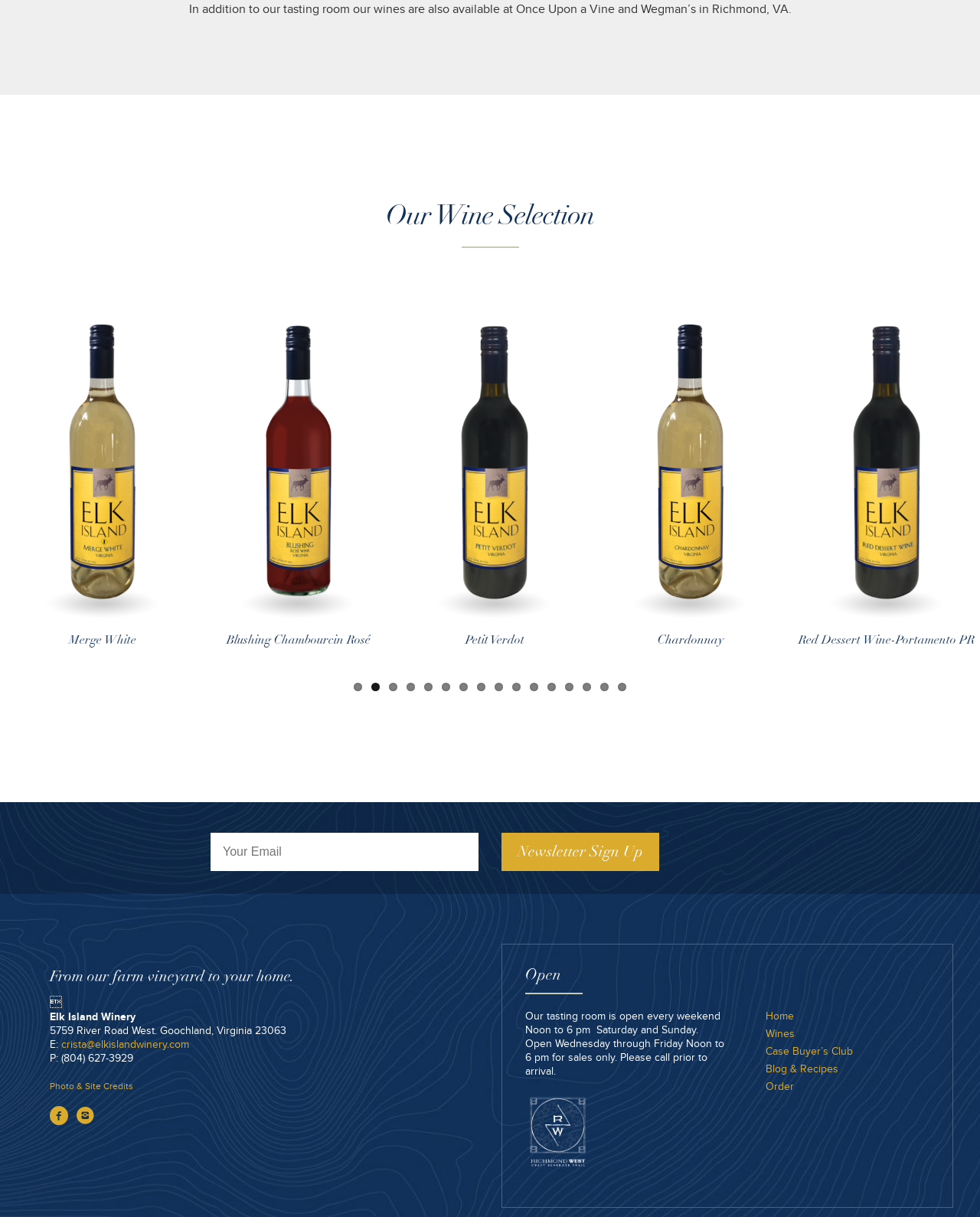Can you show the bounding box coordinates of the region to click on to complete the task described in the instruction: "Learn more about Merge White wine"?

[0.0, 0.257, 0.2, 0.543]